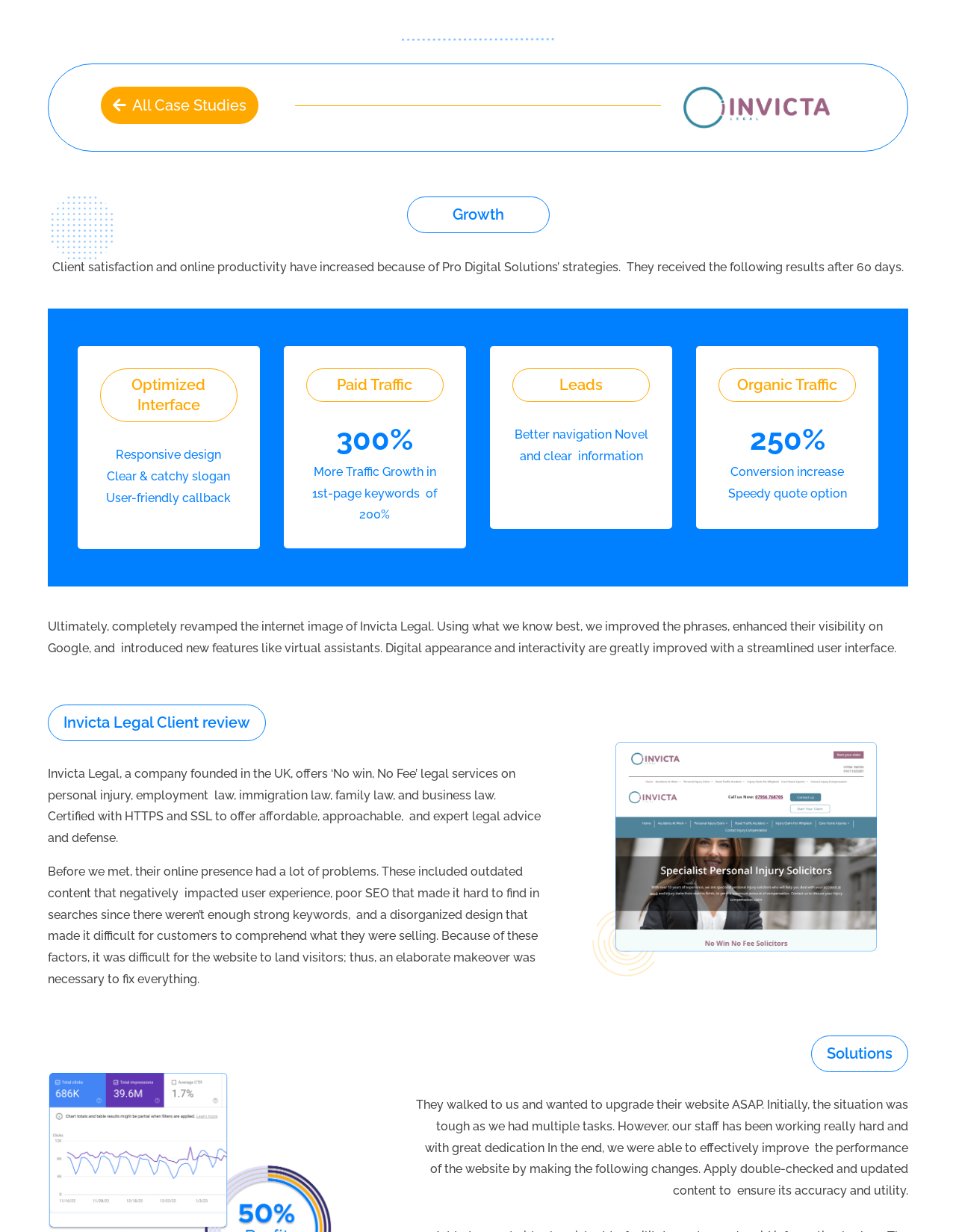Give a detailed overview of the webpage's appearance and contents.

This webpage is a case study about Invicta, a UK-based company that offers legal services, and its collaboration with Pro Digital Solution. At the top, there is an image, followed by a link to "All Case Studies" on the left and another image on the right. Below these elements, there are four sections with headings "Growth", "Optimized Interface", "Paid Traffic", and "Leads", each with a brief description and a statistic or result.

The "Growth" section has a heading "300%" and a description of the results achieved after 60 days. The "Optimized Interface" section lists features such as responsive design, clear and catchy slogan, and user-friendly callback. The "Paid Traffic" section has a heading "More Traffic Growth in 1st-page keywords of 200%". The "Leads" section describes better navigation and novel and clear information.

On the right side of these sections, there is another section with a heading "Organic Traffic" and a statistic "250%". Below this, there is a description of the conversion increase and a speedy quote option.

Further down, there is a long paragraph describing the challenges Invicta faced before collaborating with Pro Digital Solution, including outdated content, poor SEO, and disorganized design. This is followed by a client review and a description of Invicta Legal's services.

At the bottom, there is an image, and a section with a heading "Solutions" that describes the steps taken to improve the website's performance, including updating content to ensure its accuracy and utility.